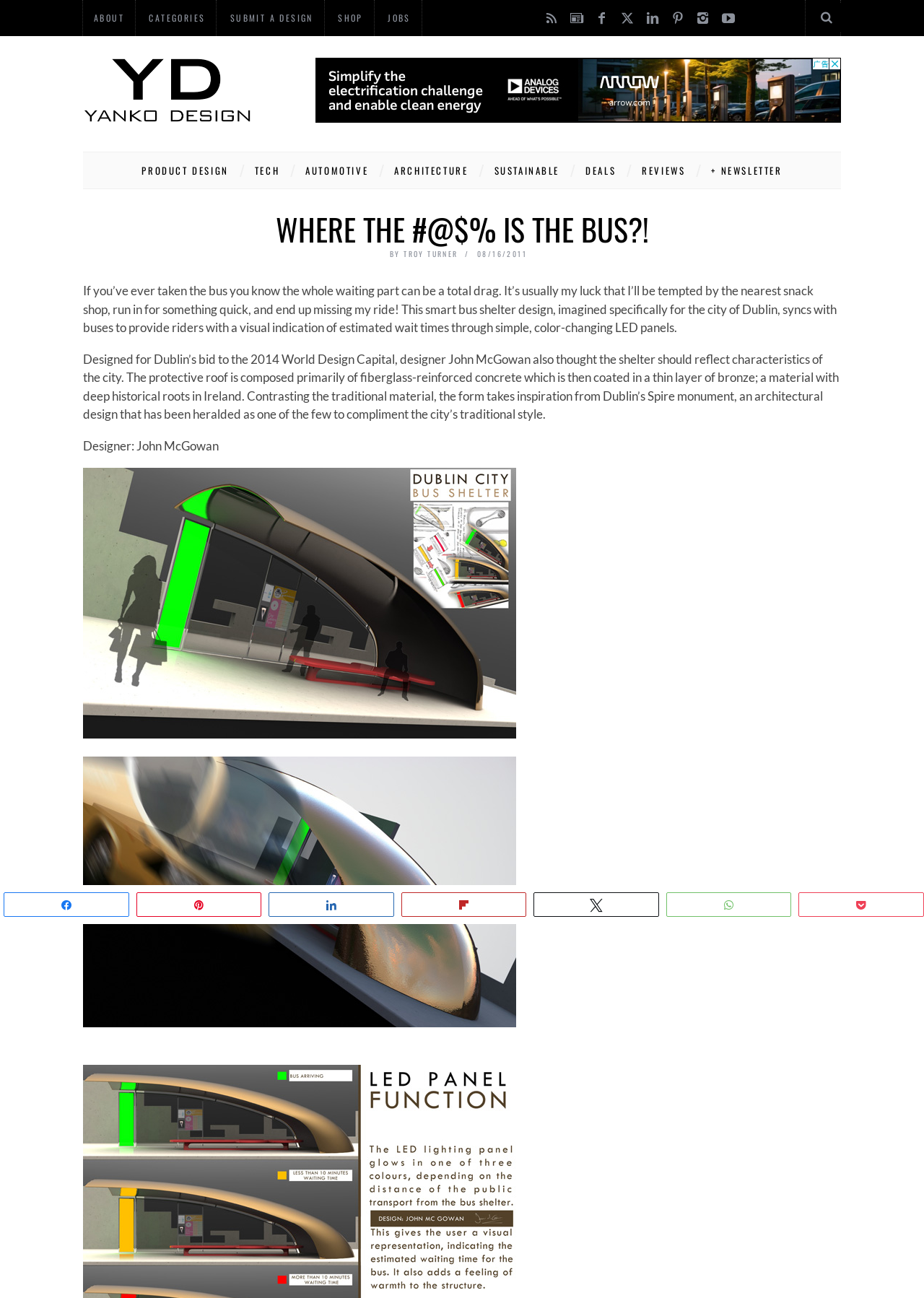Using the details from the image, please elaborate on the following question: How many images are there in the article?

There are two images in the article, which show the design of the bus shelter from different angles.